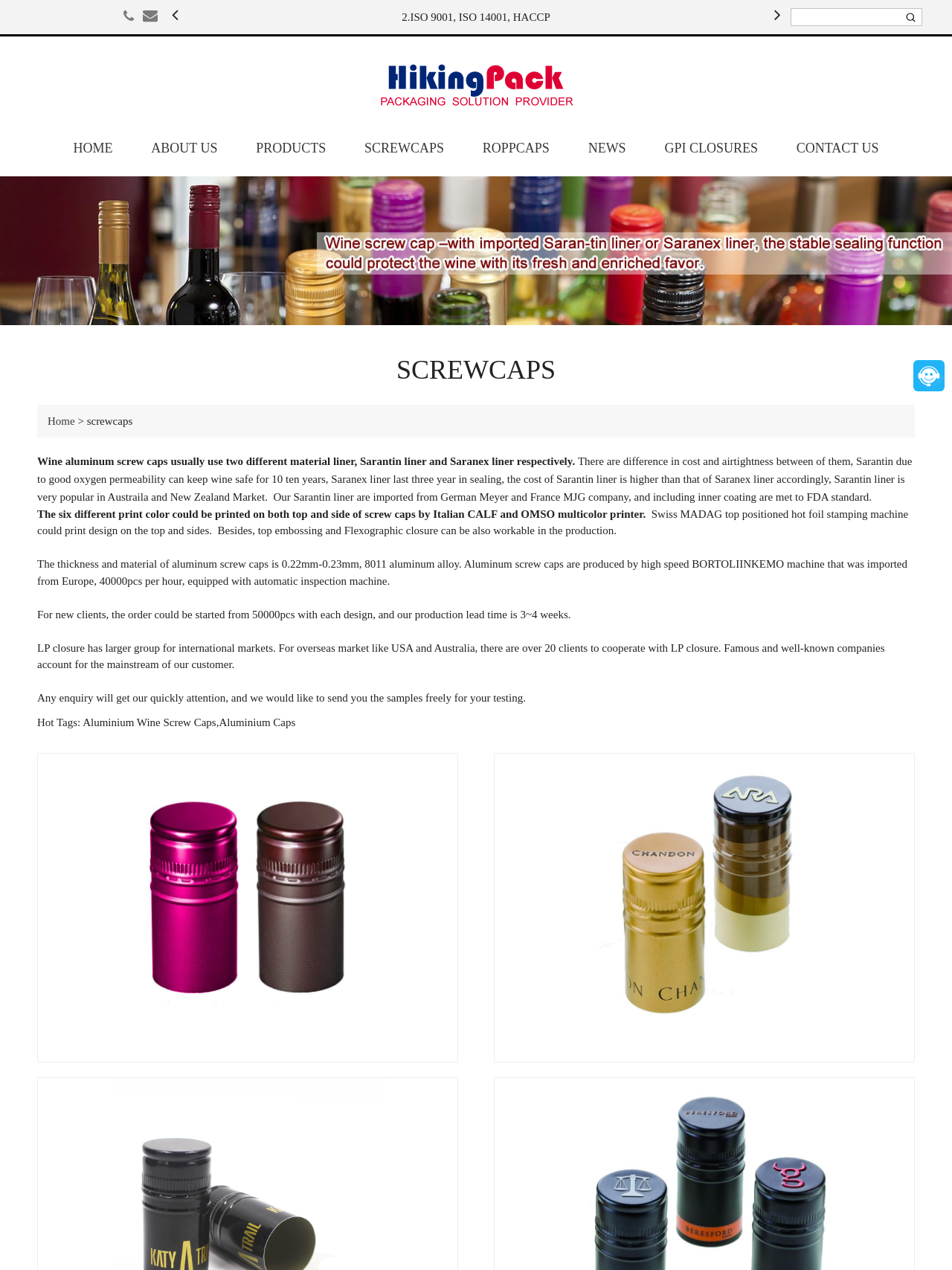Use the information in the screenshot to answer the question comprehensively: What is the minimum order quantity for new clients?

I found the information about the minimum order quantity for new clients in the static text element, which states that 'For new clients, the order could be started from 50000pcs with each design, and our production lead time is 3~4 weeks.'